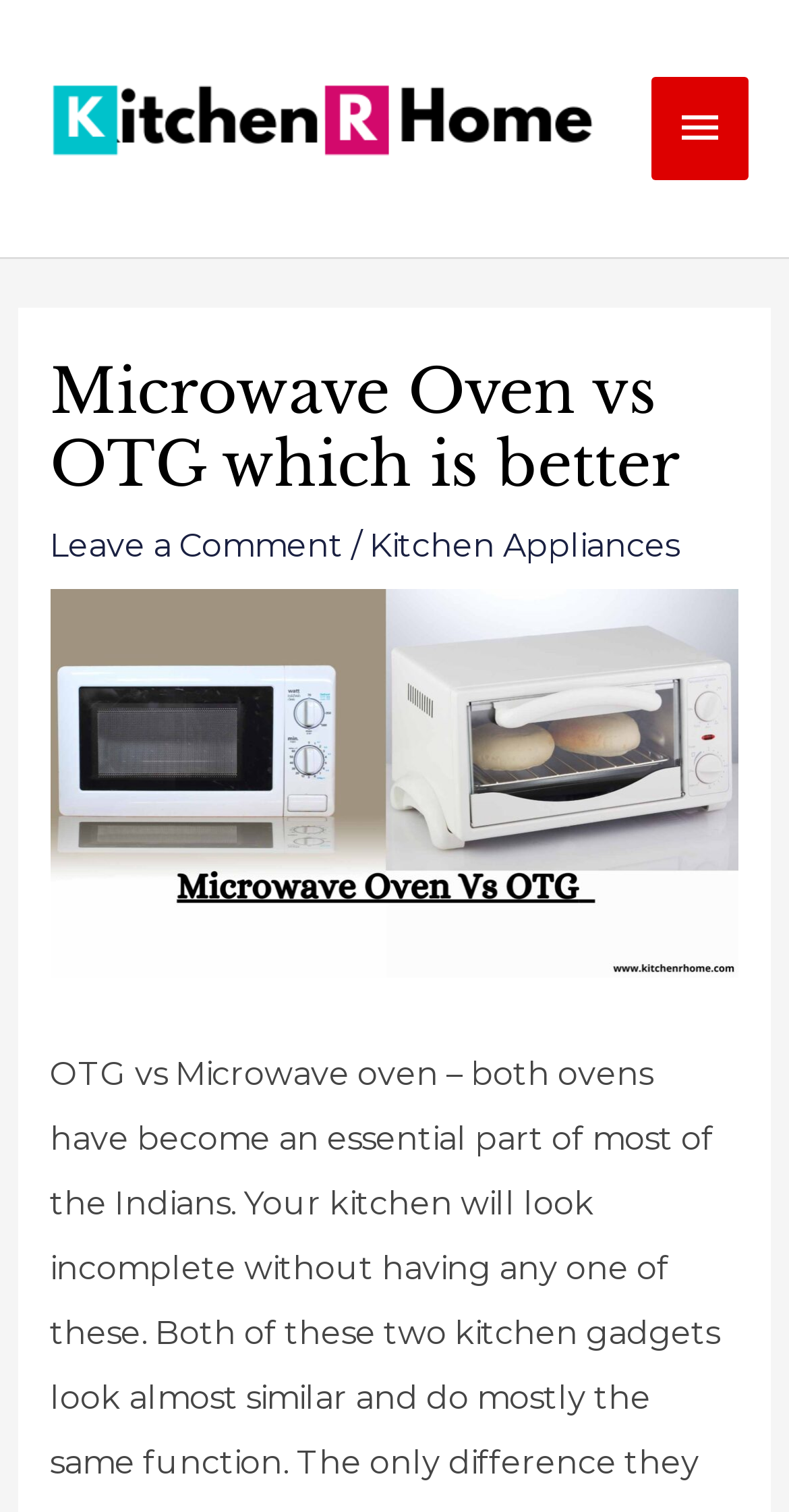Provide a single word or phrase answer to the question: 
What is the category of the article?

Kitchen Appliances